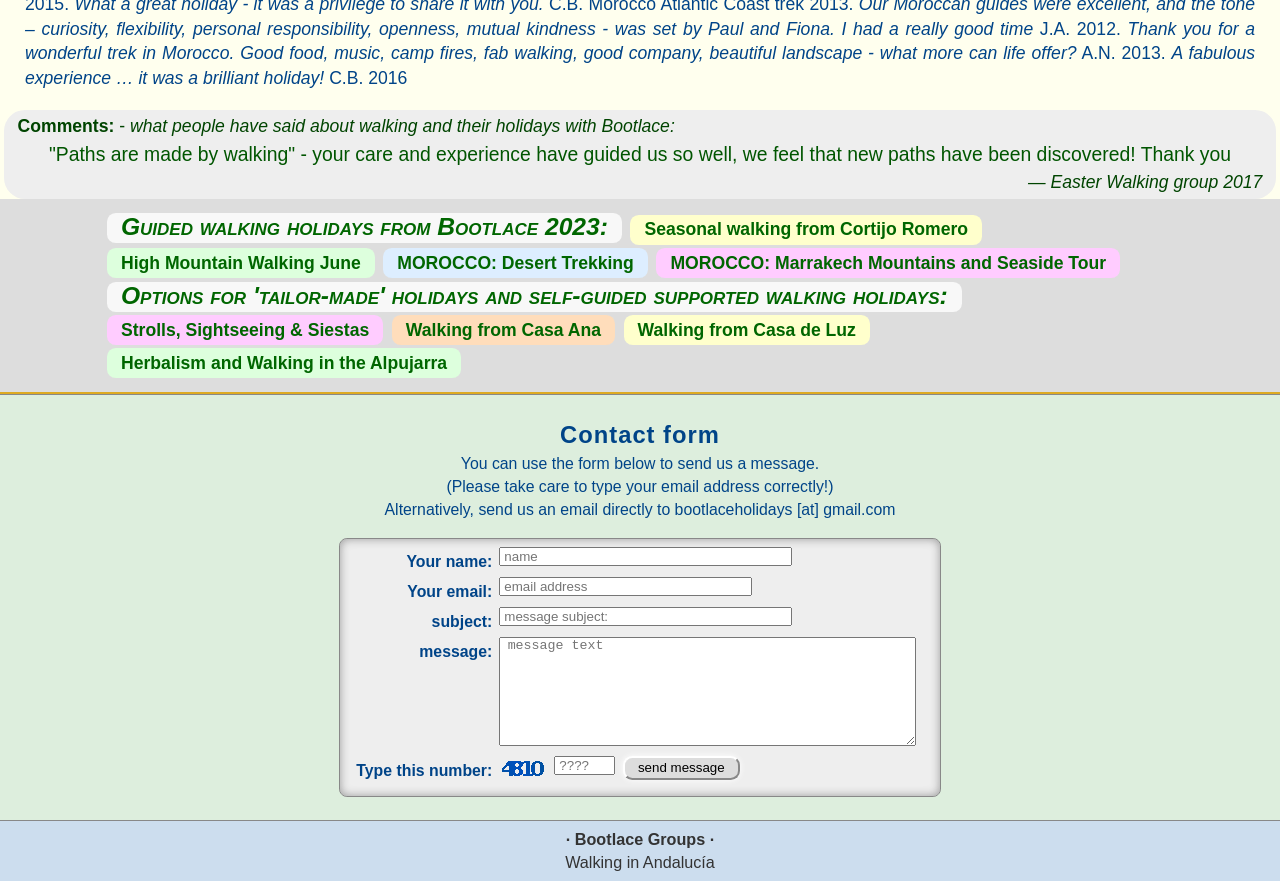Please determine the bounding box coordinates of the area that needs to be clicked to complete this task: 'Visit Mark Mayberry's page'. The coordinates must be four float numbers between 0 and 1, formatted as [left, top, right, bottom].

None